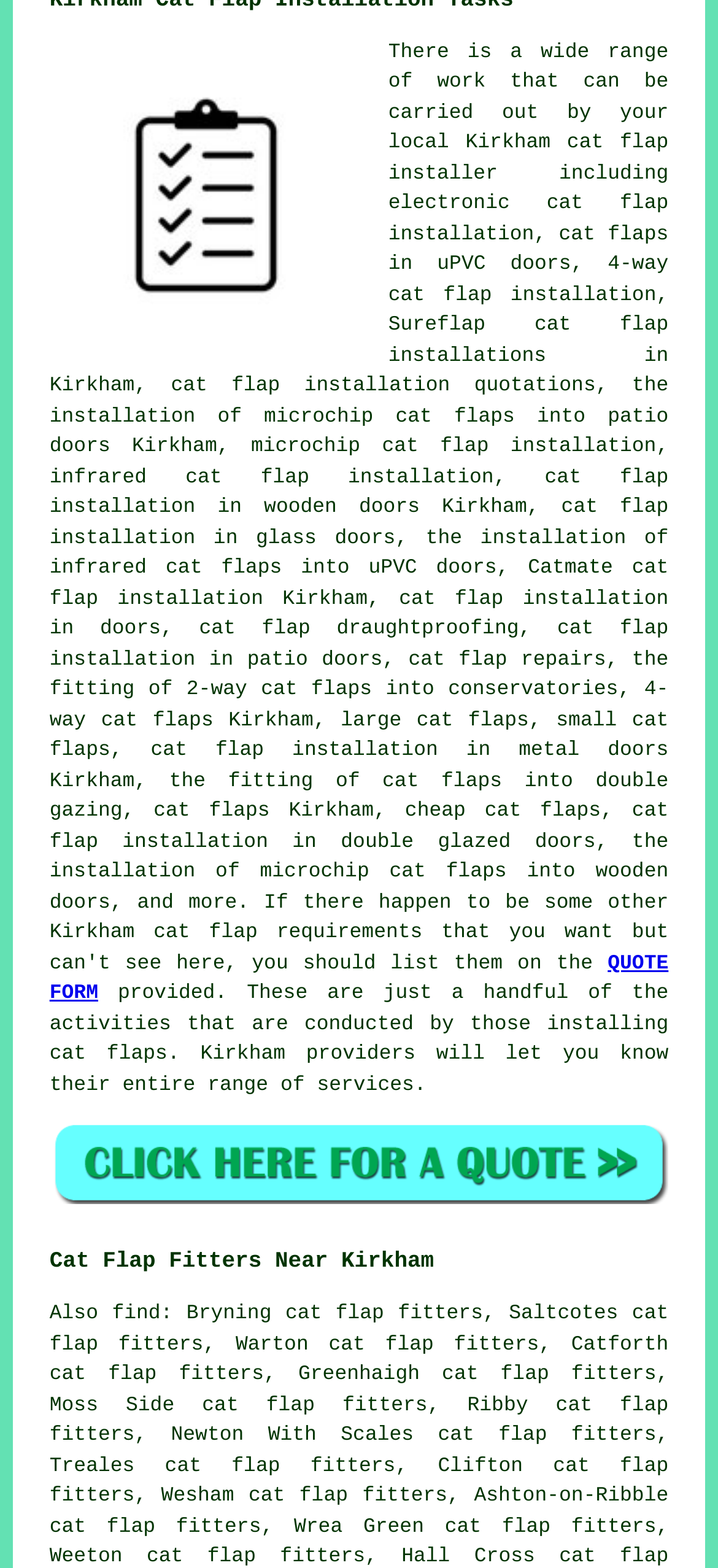Locate the bounding box coordinates of the clickable area to execute the instruction: "click on microchip cat flap installation". Provide the coordinates as four float numbers between 0 and 1, represented as [left, top, right, bottom].

[0.349, 0.279, 0.914, 0.293]